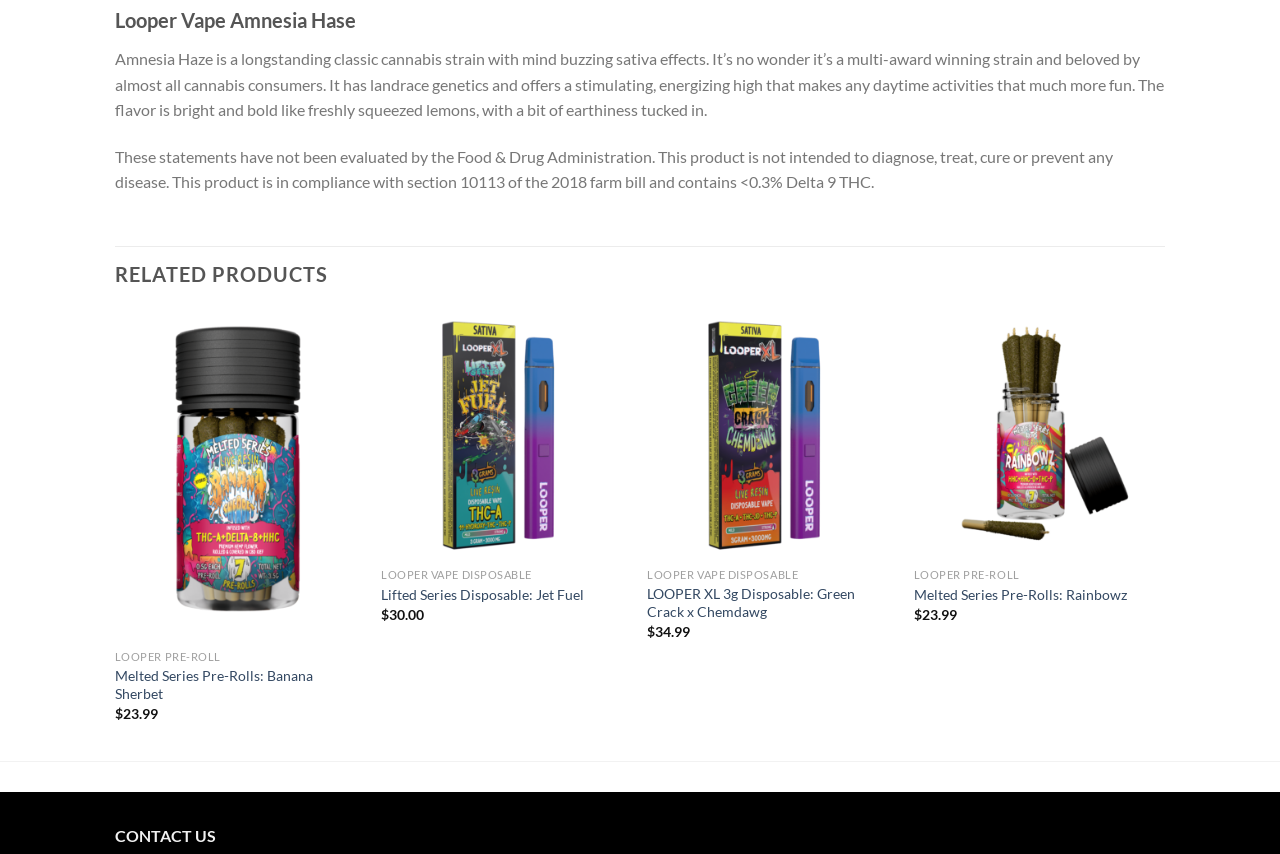Provide your answer to the question using just one word or phrase: What is the purpose of the 'Previous' and 'Next' buttons?

Navigation